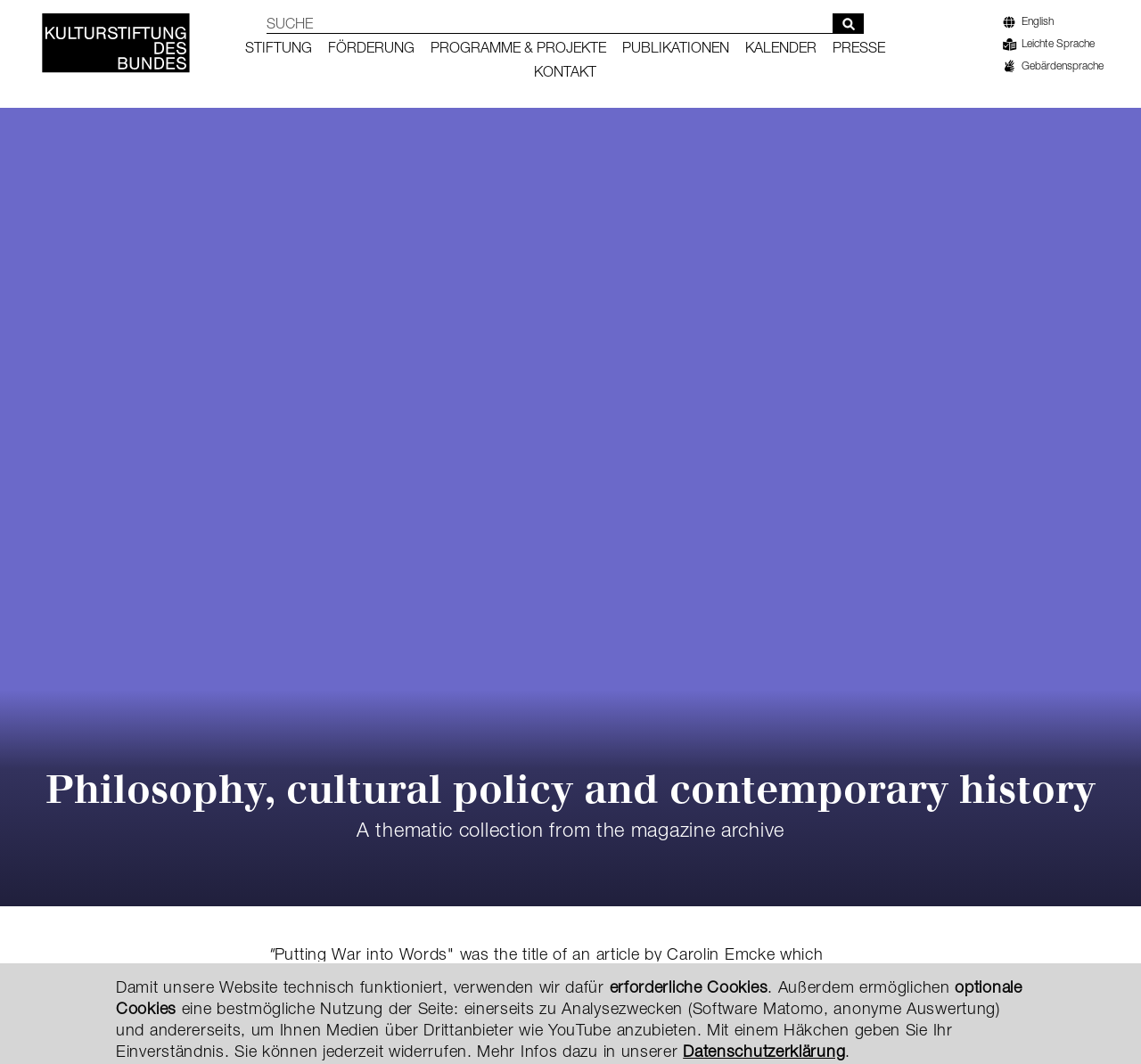Please provide the bounding box coordinates for the element that needs to be clicked to perform the instruction: "contact us". The coordinates must consist of four float numbers between 0 and 1, formatted as [left, top, right, bottom].

[0.467, 0.059, 0.524, 0.076]